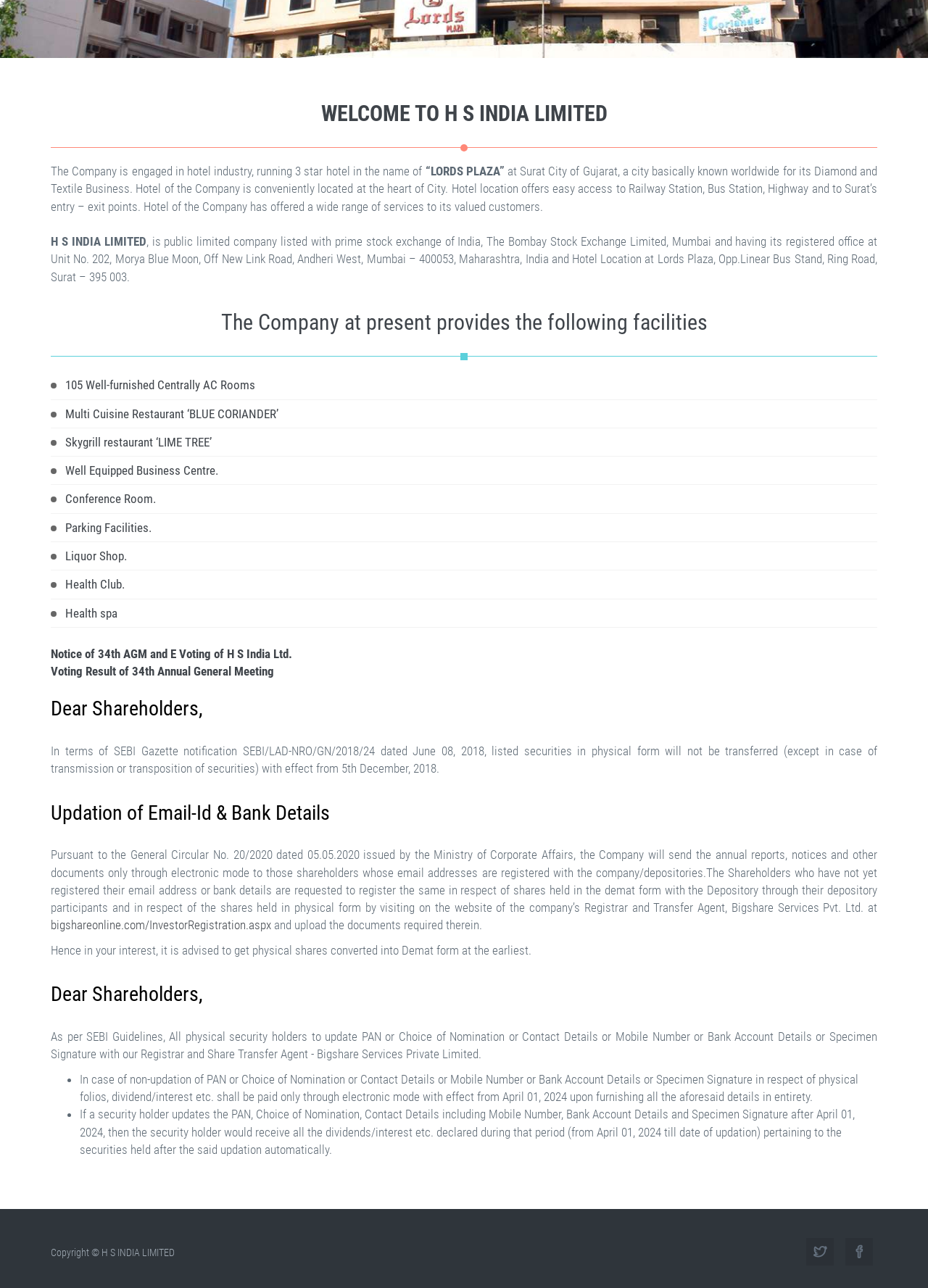Find and provide the bounding box coordinates for the UI element described with: "Multi Cuisine Restaurant ‘BLUE CORIANDER’".

[0.07, 0.315, 0.3, 0.327]